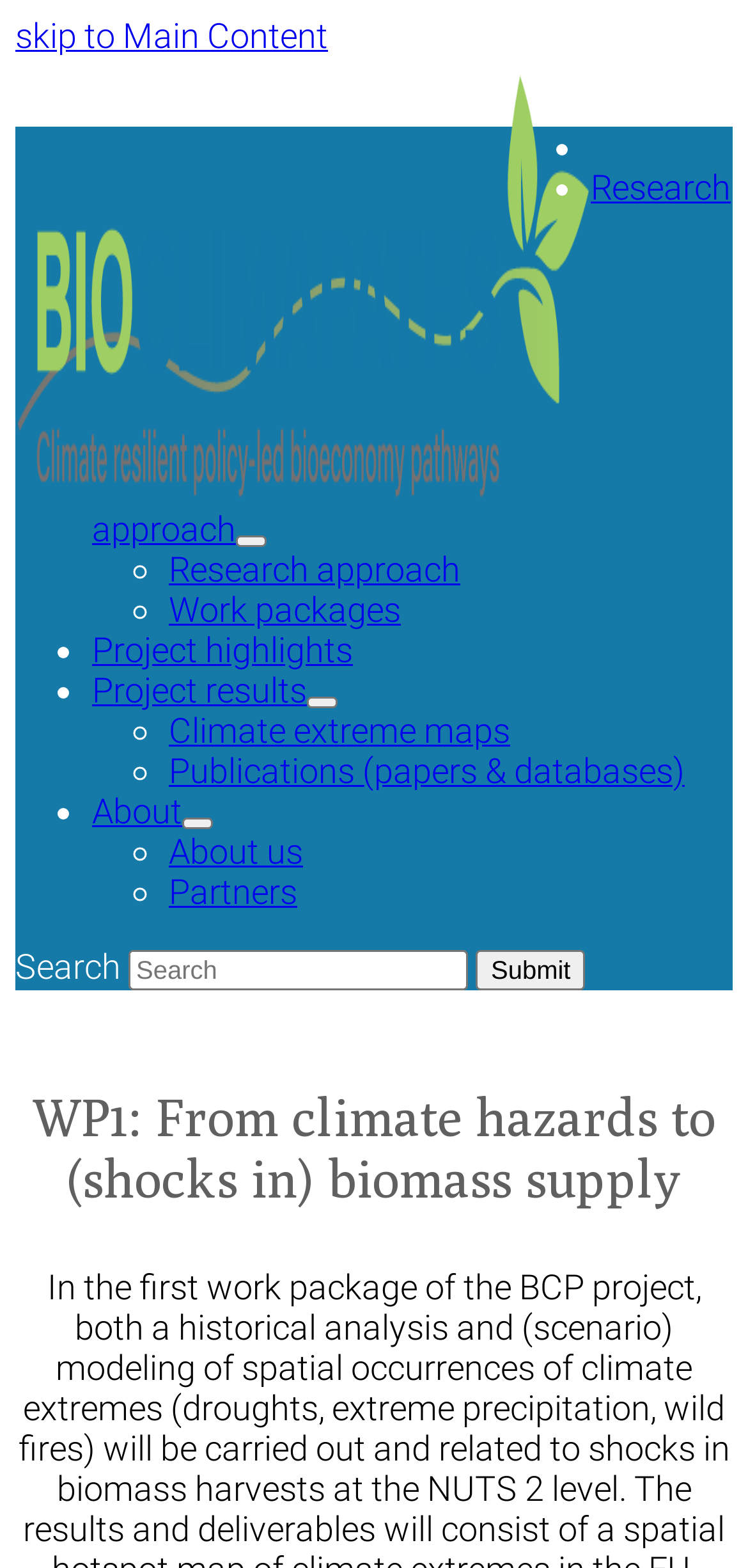Can you show the bounding box coordinates of the region to click on to complete the task described in the instruction: "Go to the help page"?

None